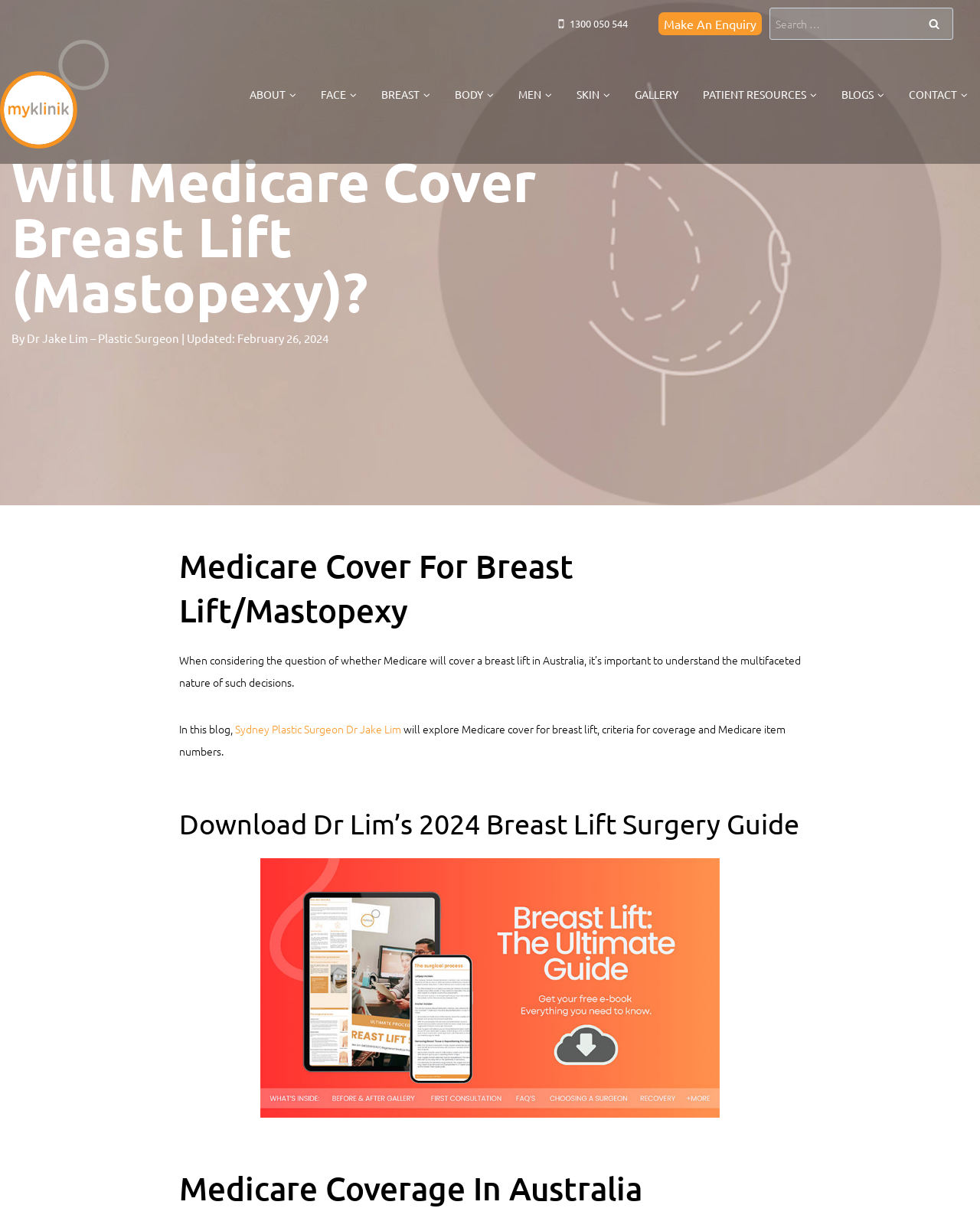Please identify the bounding box coordinates of the area that needs to be clicked to follow this instruction: "Read Dr Jake Lim’s blog".

[0.24, 0.586, 0.409, 0.598]